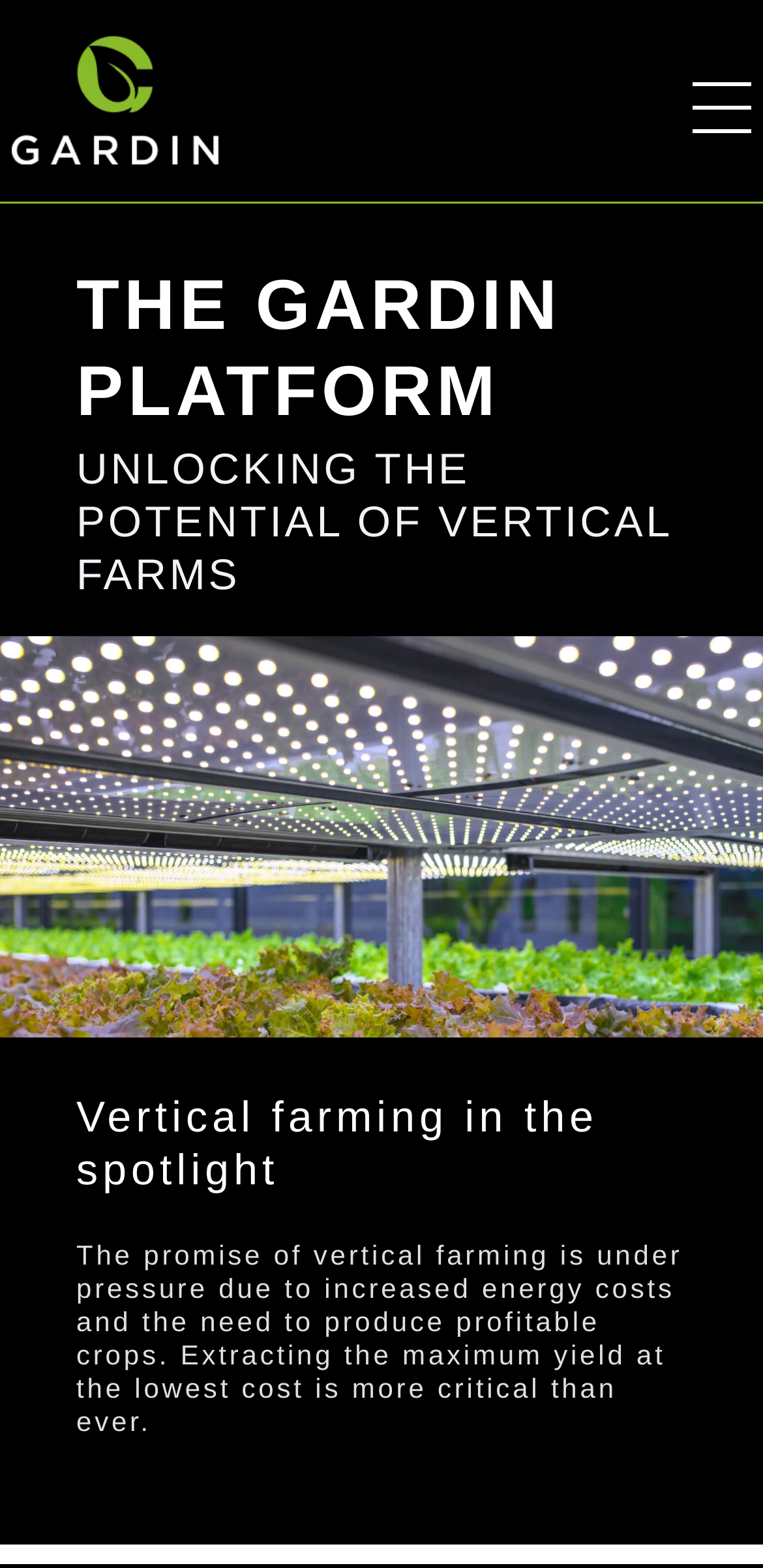Identify the coordinates of the bounding box for the element that must be clicked to accomplish the instruction: "Learn more about HOW IT WORKS".

[0.519, 0.227, 0.948, 0.267]